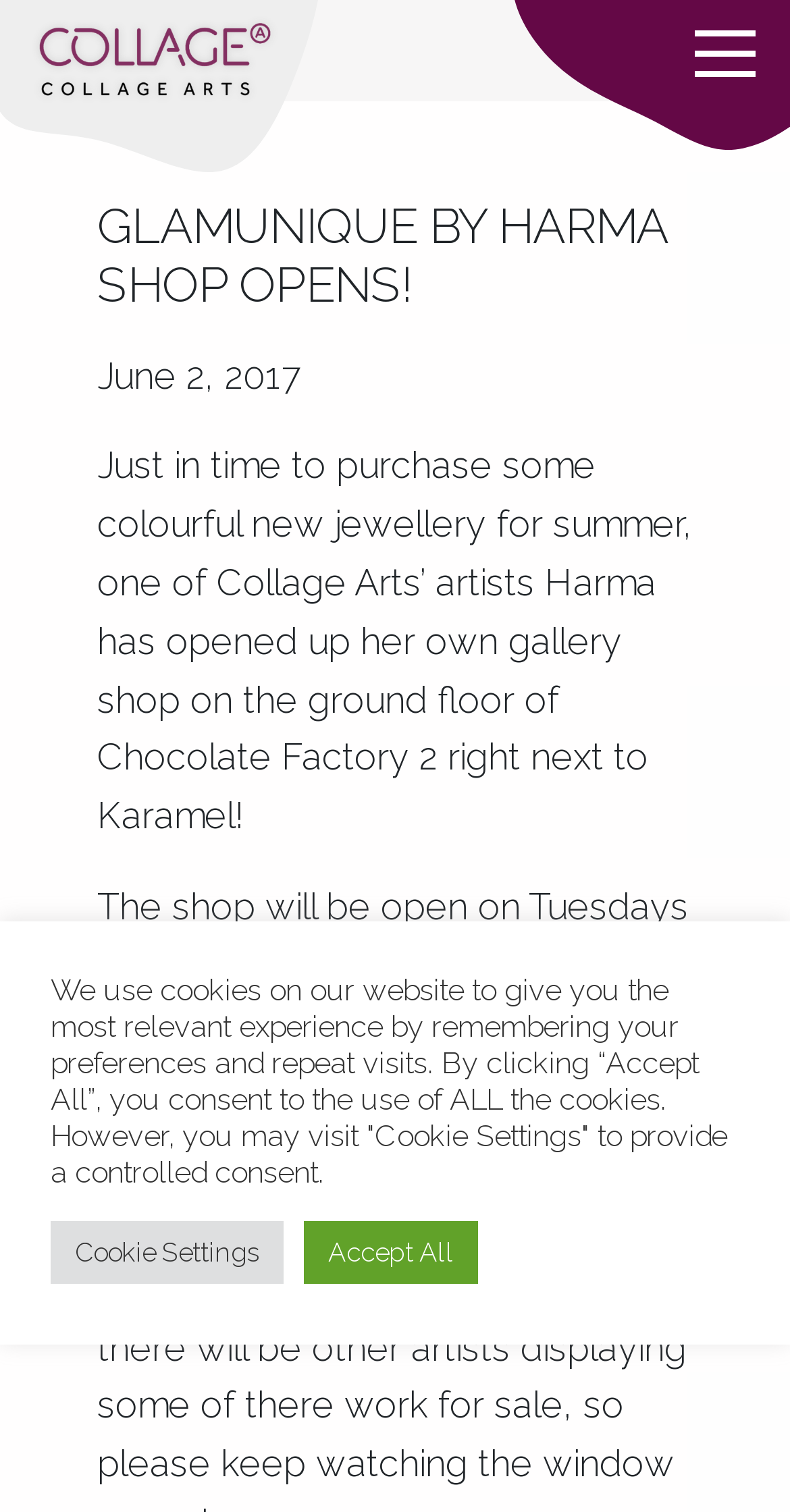What are the shop's operating hours?
Utilize the image to construct a detailed and well-explained answer.

The operating hours of the shop can be found in the text 'The shop will be open on Tuesdays and Thursdays from 2pm until 5pm.' which provides the specific days and times when the shop is open.